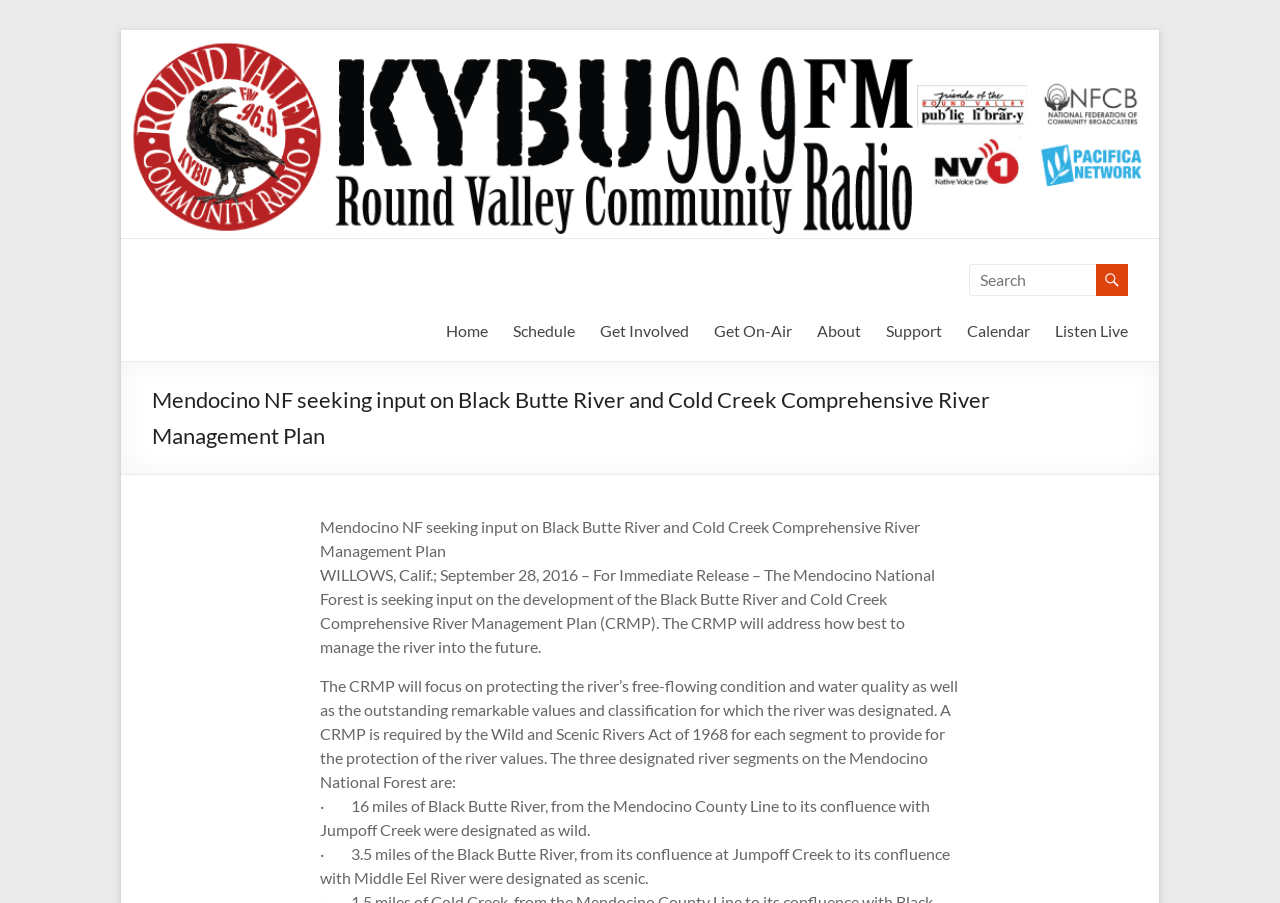Locate the bounding box coordinates of the clickable area to execute the instruction: "Search for something". Provide the coordinates as four float numbers between 0 and 1, represented as [left, top, right, bottom].

[0.757, 0.292, 0.858, 0.327]